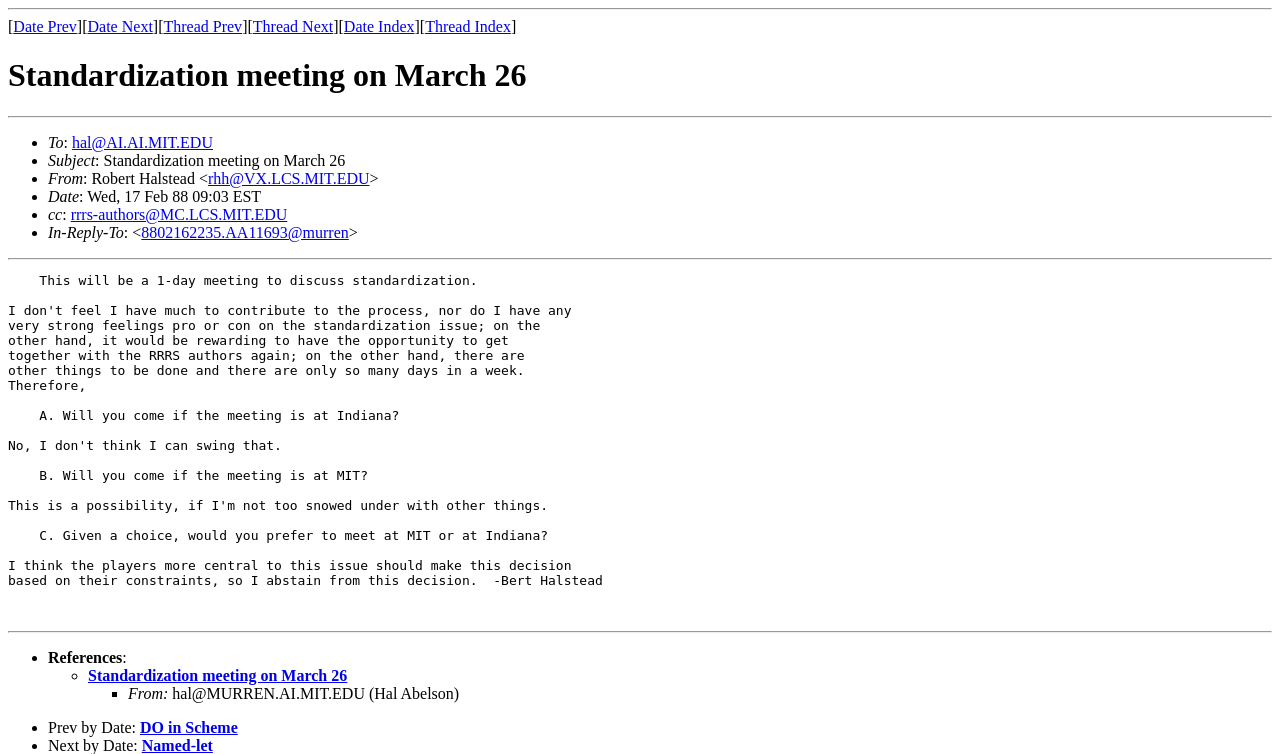Generate a comprehensive description of the webpage.

The webpage appears to be an archived email thread or discussion forum. At the top, there is a horizontal separator, followed by a row of links and text, including "Date Prev", "Date Next", "Thread Prev", and "Thread Next", which suggest navigation options for the thread. 

Below this row, there is a heading that reads "Standardization meeting on March 26", which is likely the title of the email thread or discussion. 

The main content of the webpage is a series of bullet points, each containing information about an email. The first bullet point includes the sender's email address, "hal@AI.AI.MIT.EDU", and the subject line, "Standardization meeting on March 26". The following bullet points provide additional information about the email, such as the date and time it was sent, the recipient's email address, and the email's content.

There are several horizontal separators throughout the webpage, which divide the content into sections. The bottom section of the webpage appears to be a list of related emails, with links to "Prev by Date" and "Next by Date" suggesting that there are more emails in the thread.